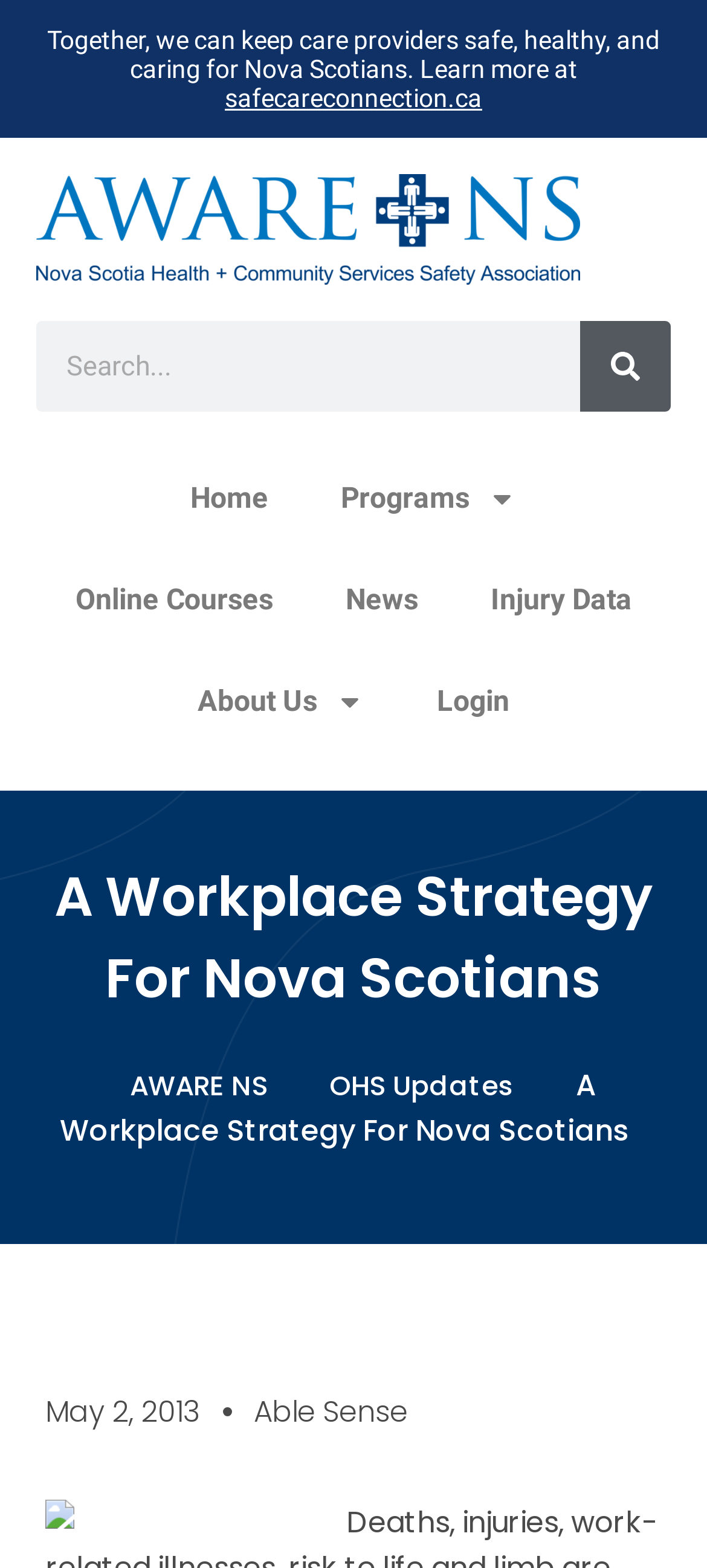What is the URL of the link 'safecareconnection.ca'?
Based on the image, answer the question with a single word or brief phrase.

safecareconnection.ca